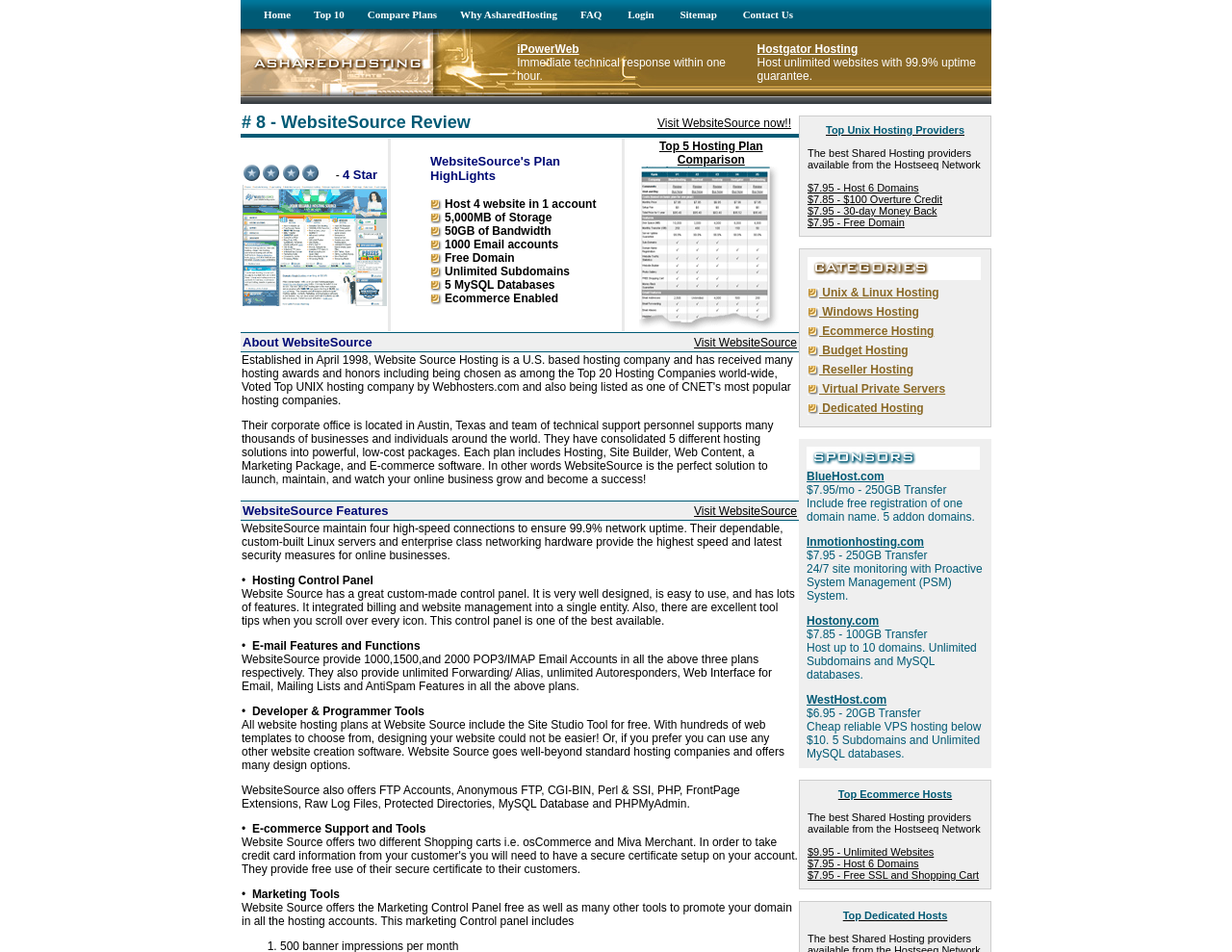Where is WebsiteSource's corporate office located?
Please provide a comprehensive and detailed answer to the question.

According to the webpage, WebsiteSource's corporate office is located in Austin, Texas, as mentioned in the text describing the company's background.